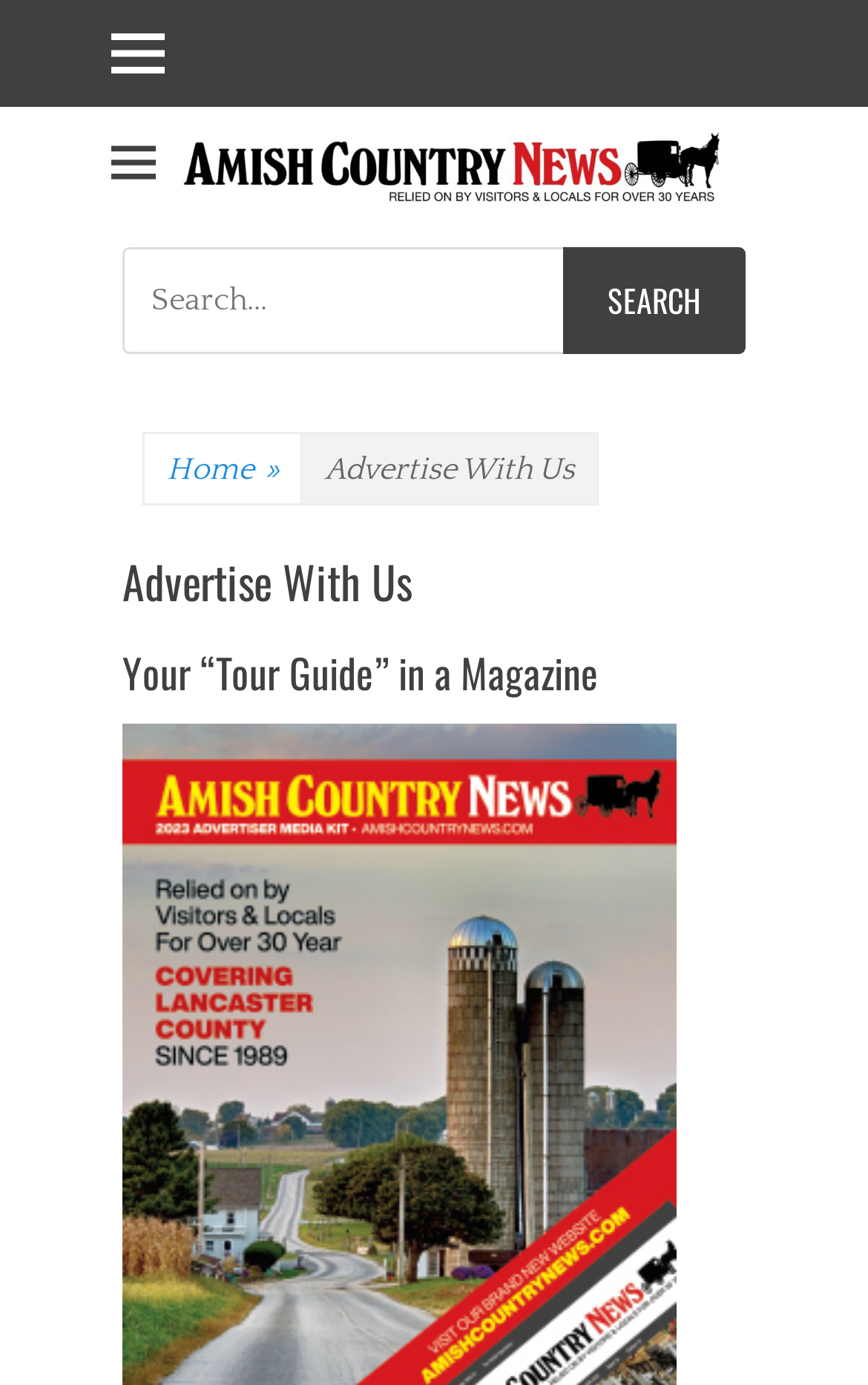What is the purpose of the search box?
Refer to the image and provide a detailed answer to the question.

The search box is accompanied by a static text 'Search for:' and a button 'Search', indicating that the purpose of the search box is to search for something on the webpage.